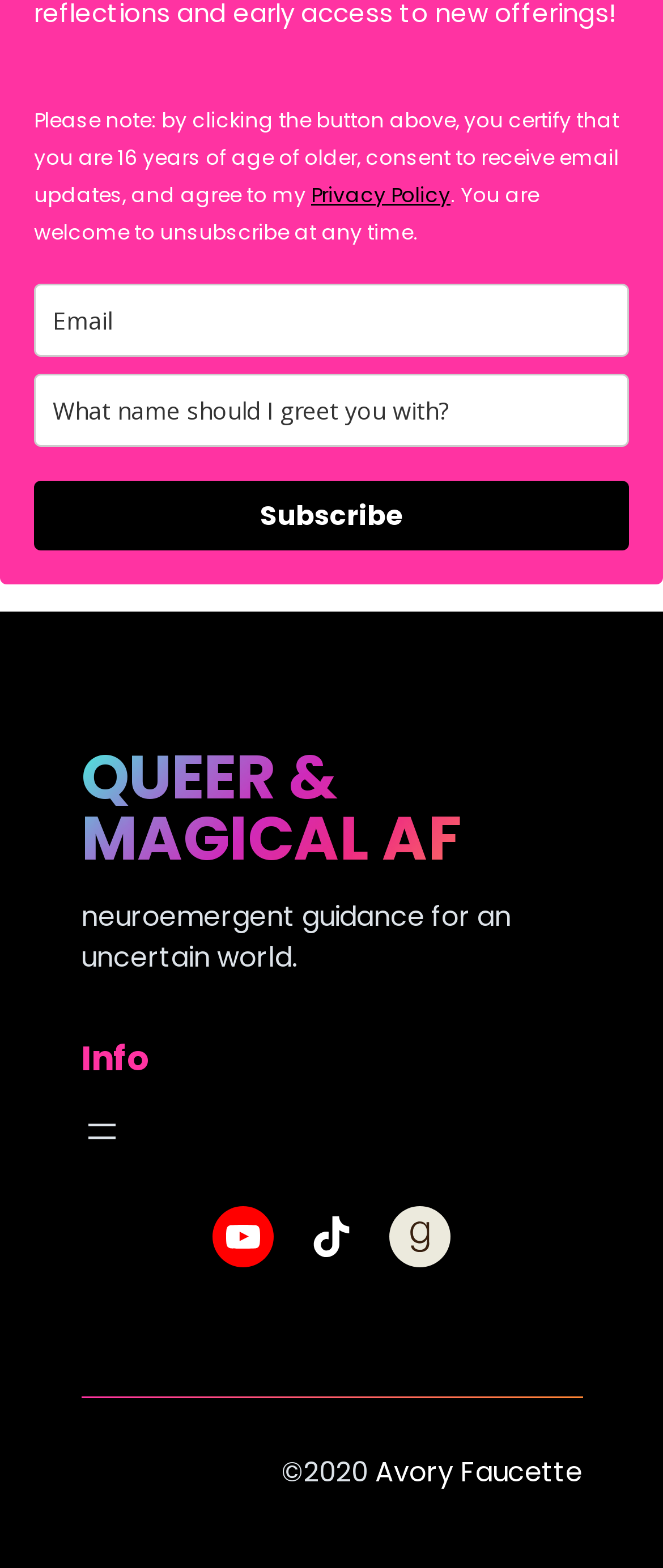Provide the bounding box coordinates for the specified HTML element described in this description: "aria-label="email" name="fields[email]" placeholder="Email"". The coordinates should be four float numbers ranging from 0 to 1, in the format [left, top, right, bottom].

[0.051, 0.181, 0.949, 0.227]